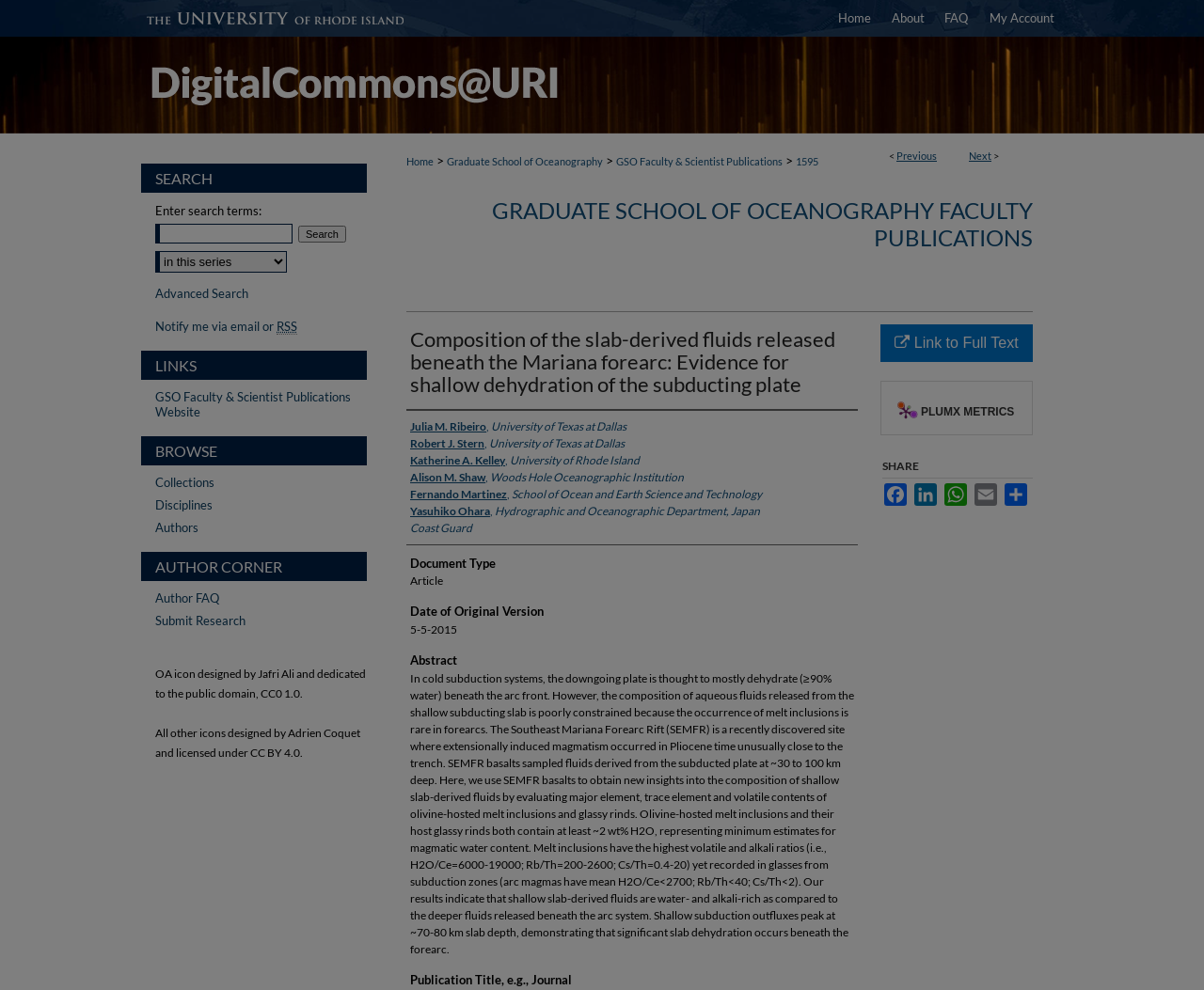Identify the bounding box coordinates for the UI element described as: "title="Swarthmore Undergraduate History Journal"".

None